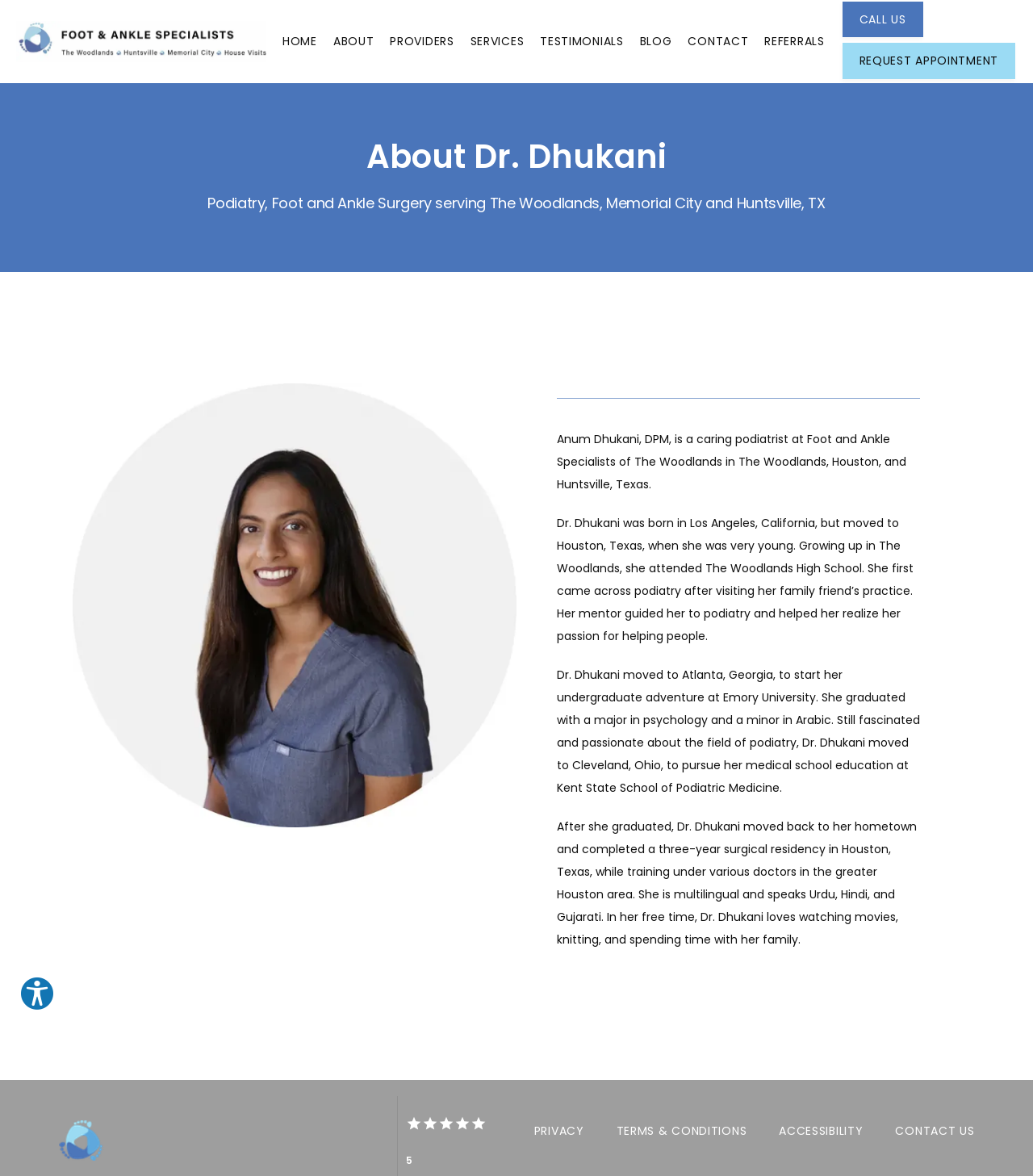Give a one-word or one-phrase response to the question:
What is the language spoken by Dr. Dhukani besides English?

Urdu, Hindi, and Gujarati